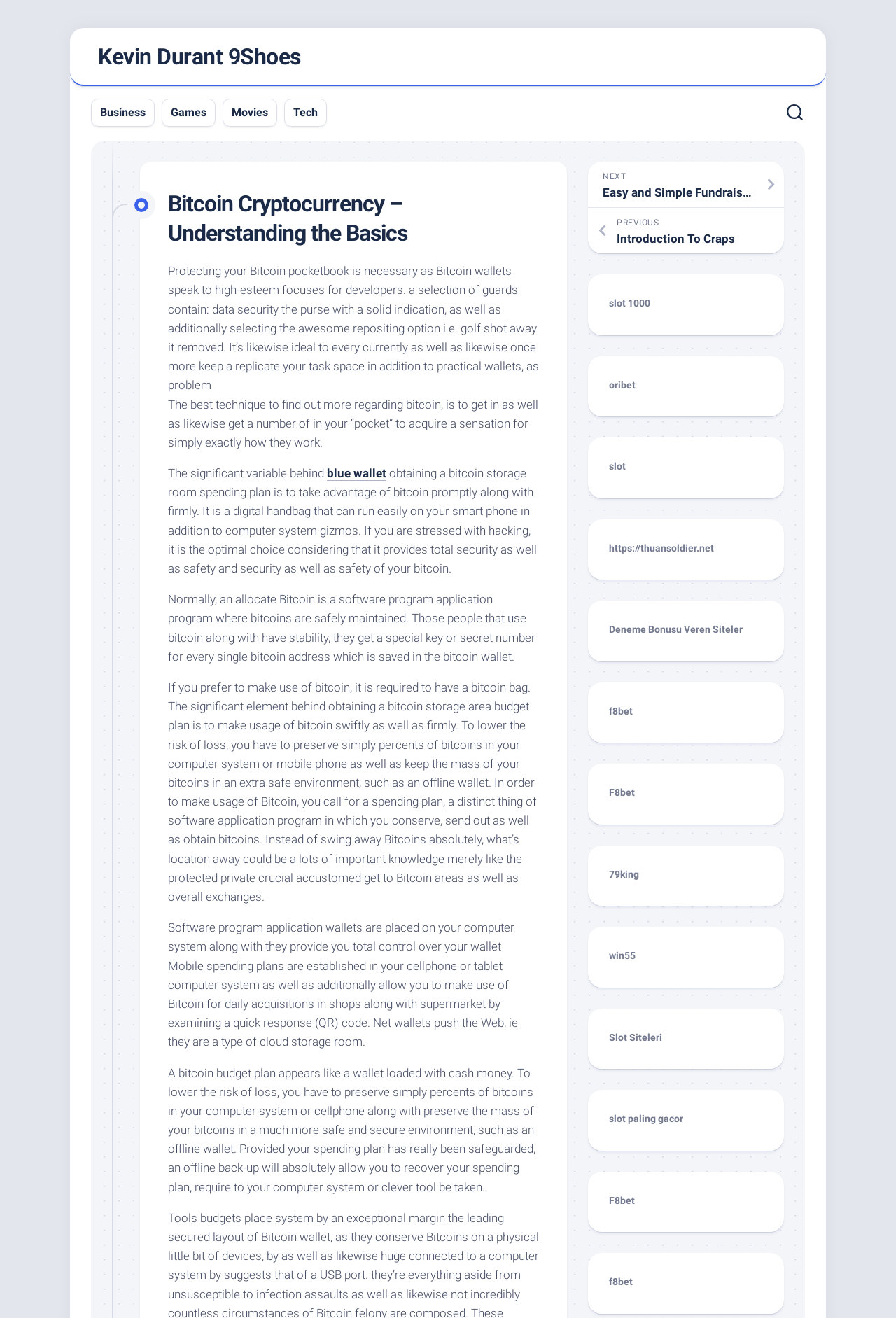Determine the bounding box coordinates for the area that needs to be clicked to fulfill this task: "Enter your name". The coordinates must be given as four float numbers between 0 and 1, i.e., [left, top, right, bottom].

None